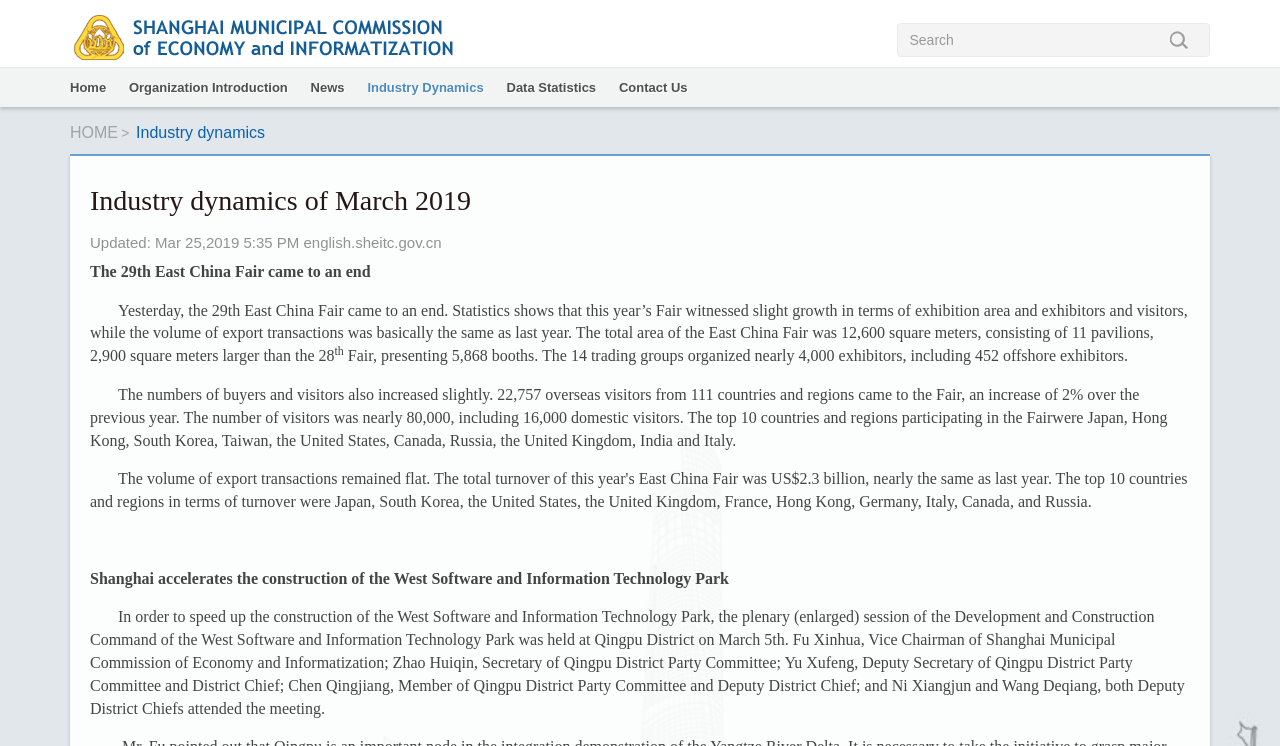What is the name of the fair mentioned in the article?
Using the information from the image, answer the question thoroughly.

I found the answer by reading the article, specifically the sentence 'Yesterday, the 29th East China Fair came to an end.' which mentions the name of the fair.